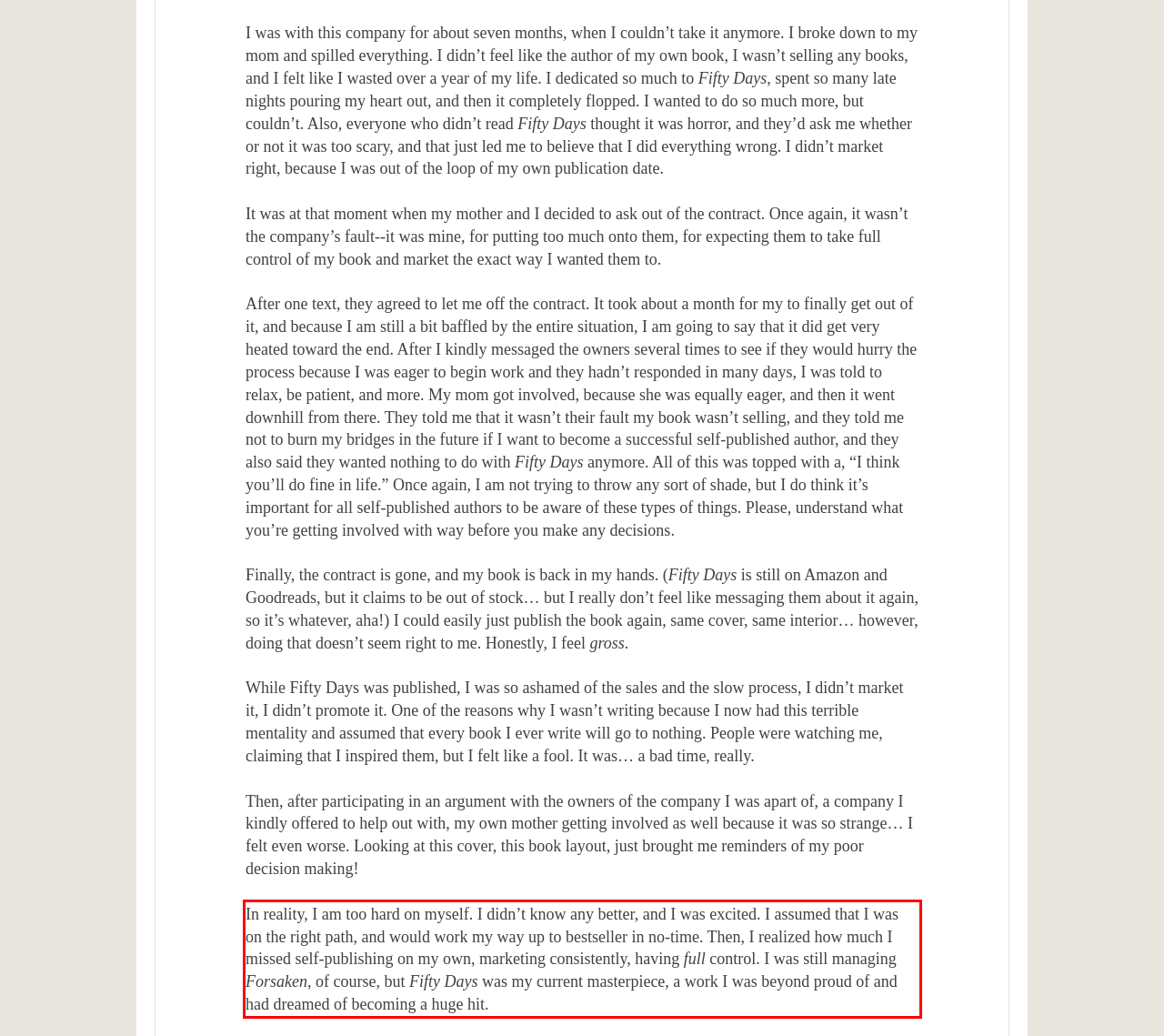Please use OCR to extract the text content from the red bounding box in the provided webpage screenshot.

In reality, I am too hard on myself. I didn’t know any better, and I was excited. I assumed that I was on the right path, and would work my way up to bestseller in no-time. Then, I realized how much I missed self-publishing on my own, marketing consistently, having full control. I was still managing Forsaken, of course, but Fifty Days was my current masterpiece, a work I was beyond proud of and had dreamed of becoming a huge hit.